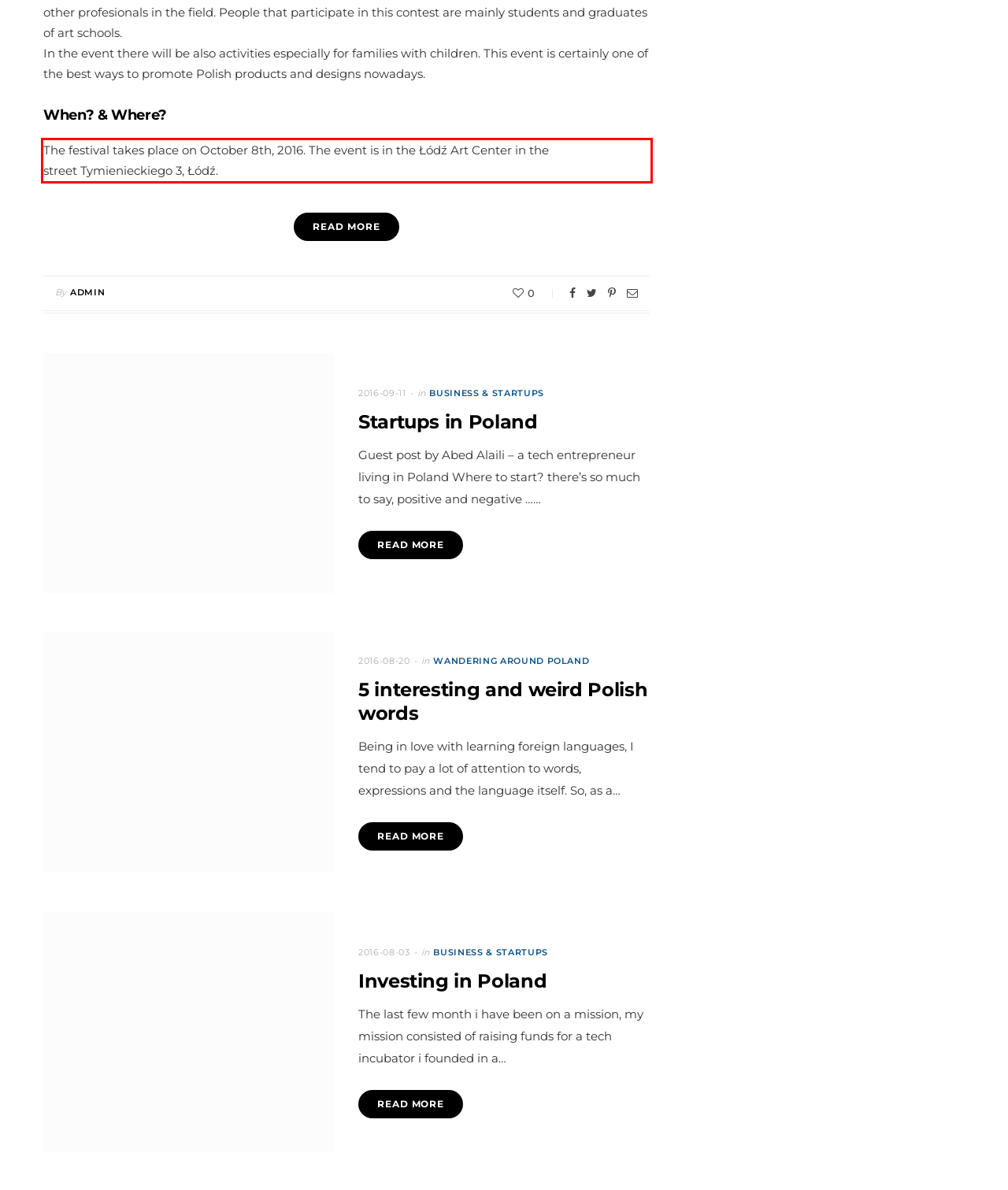Using the provided screenshot of a webpage, recognize and generate the text found within the red rectangle bounding box.

The festival takes place on October 8th, 2016. The event is in the Łódź Art Center in the street Tymienieckiego 3, Łódź.